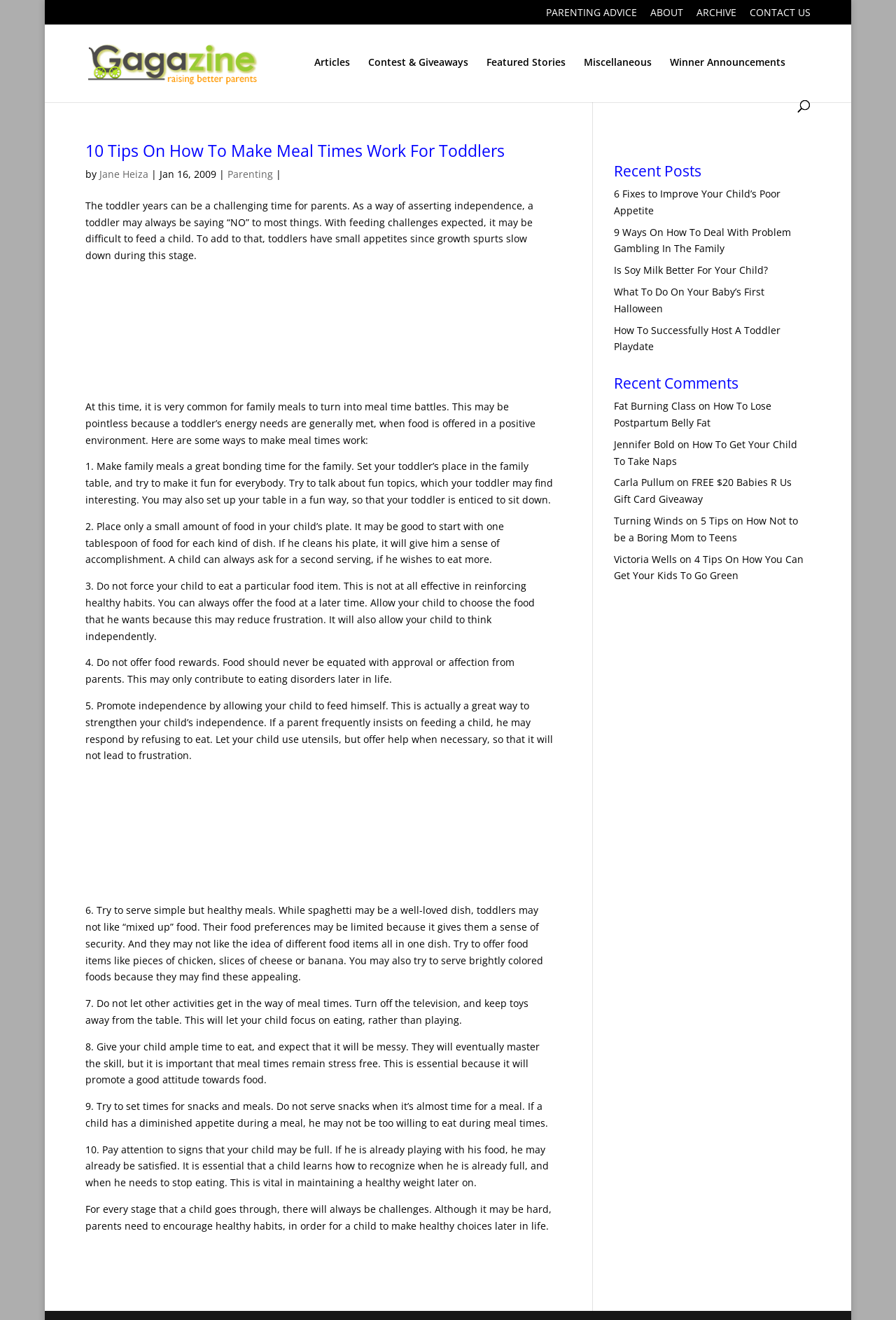What is the category of the article '6 Fixes to Improve Your Child’s Poor Appetite'?
Kindly give a detailed and elaborate answer to the question.

I looked at the 'Recent Posts' section and found the article '6 Fixes to Improve Your Child’s Poor Appetite', and then I looked at the category of the original article, which is 'Parenting'.